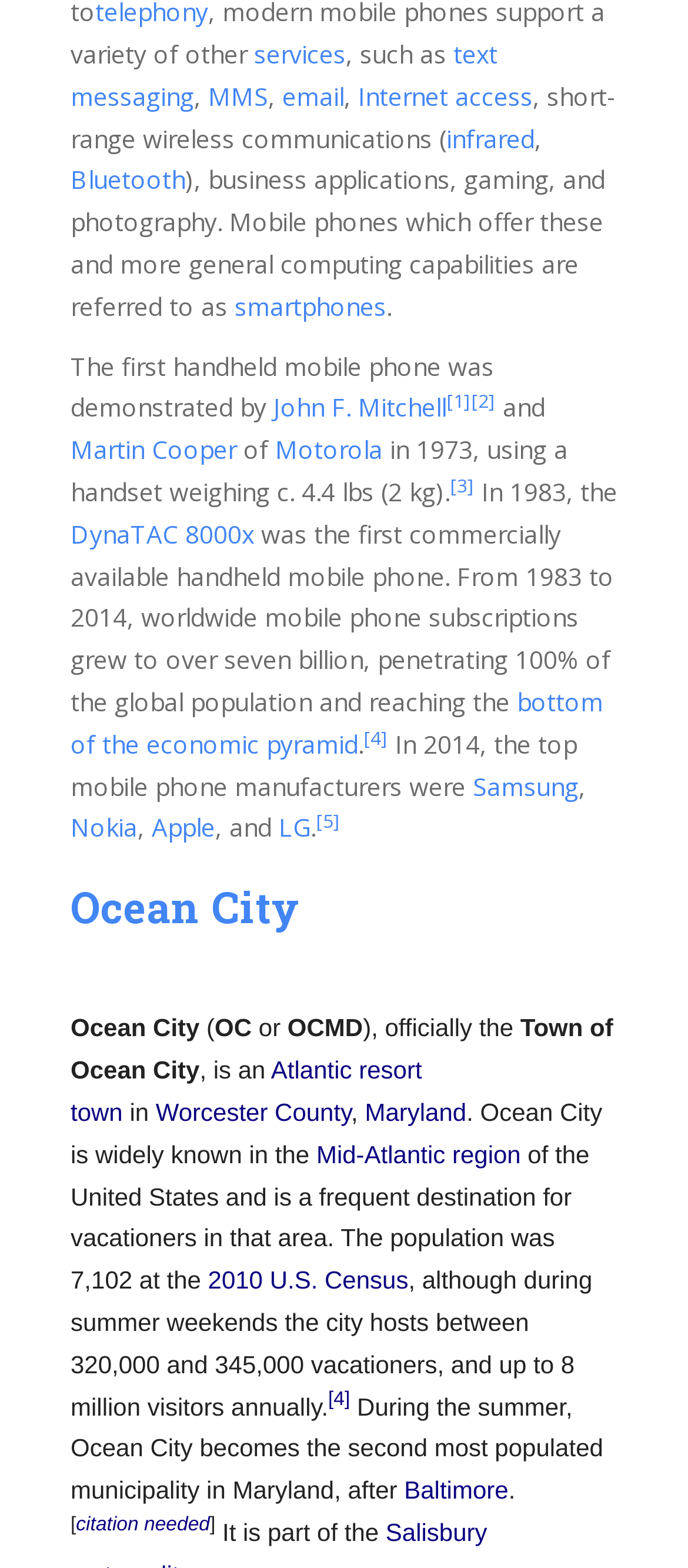Locate the bounding box coordinates of the element you need to click to accomplish the task described by this instruction: "explore Ocean City".

[0.103, 0.564, 0.897, 0.594]